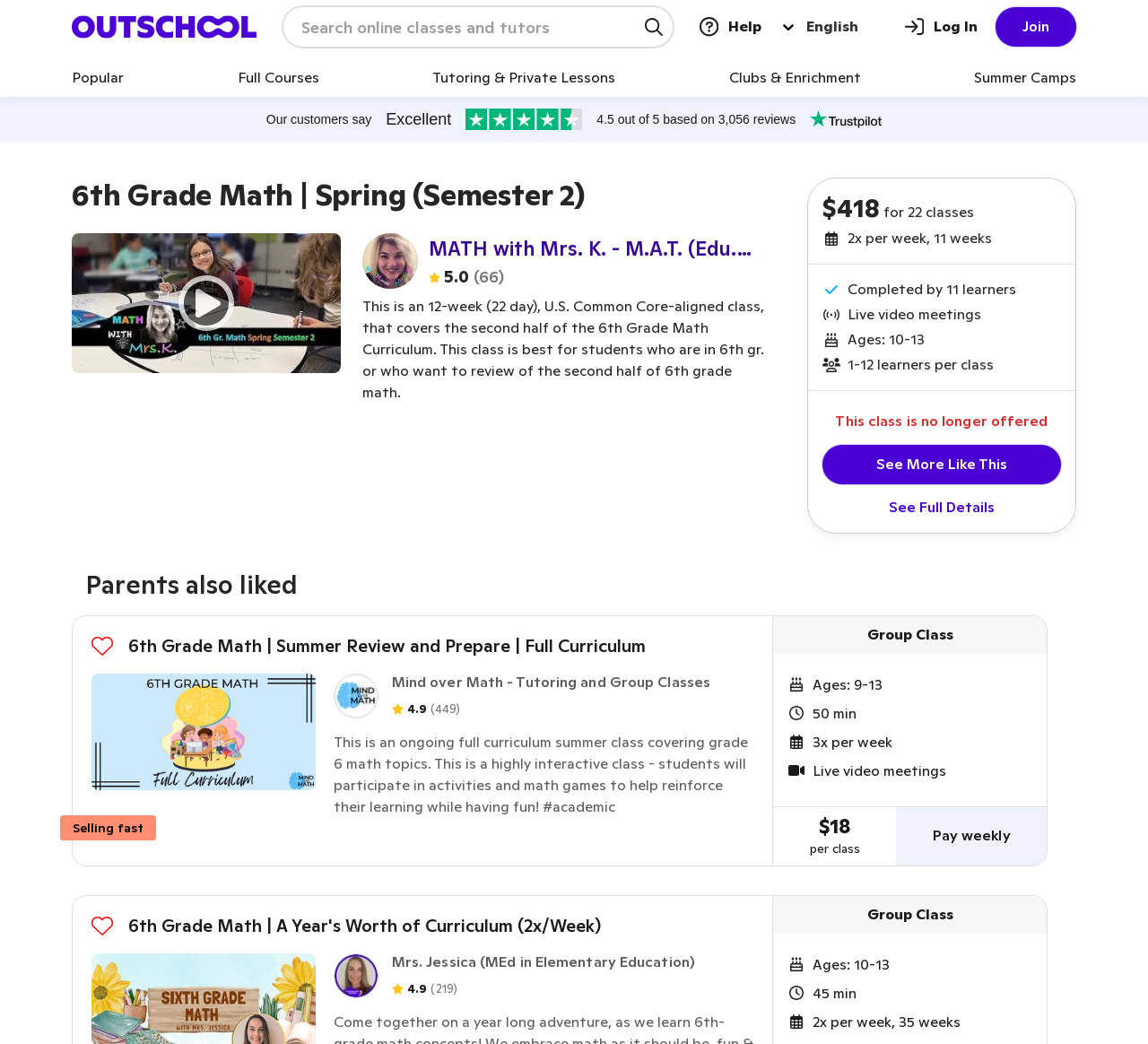Bounding box coordinates are to be given in the format (top-left x, top-left y, bottom-right x, bottom-right y). All values must be floating point numbers between 0 and 1. Provide the bounding box coordinate for the UI element described as: See More Like This

[0.716, 0.426, 0.924, 0.464]